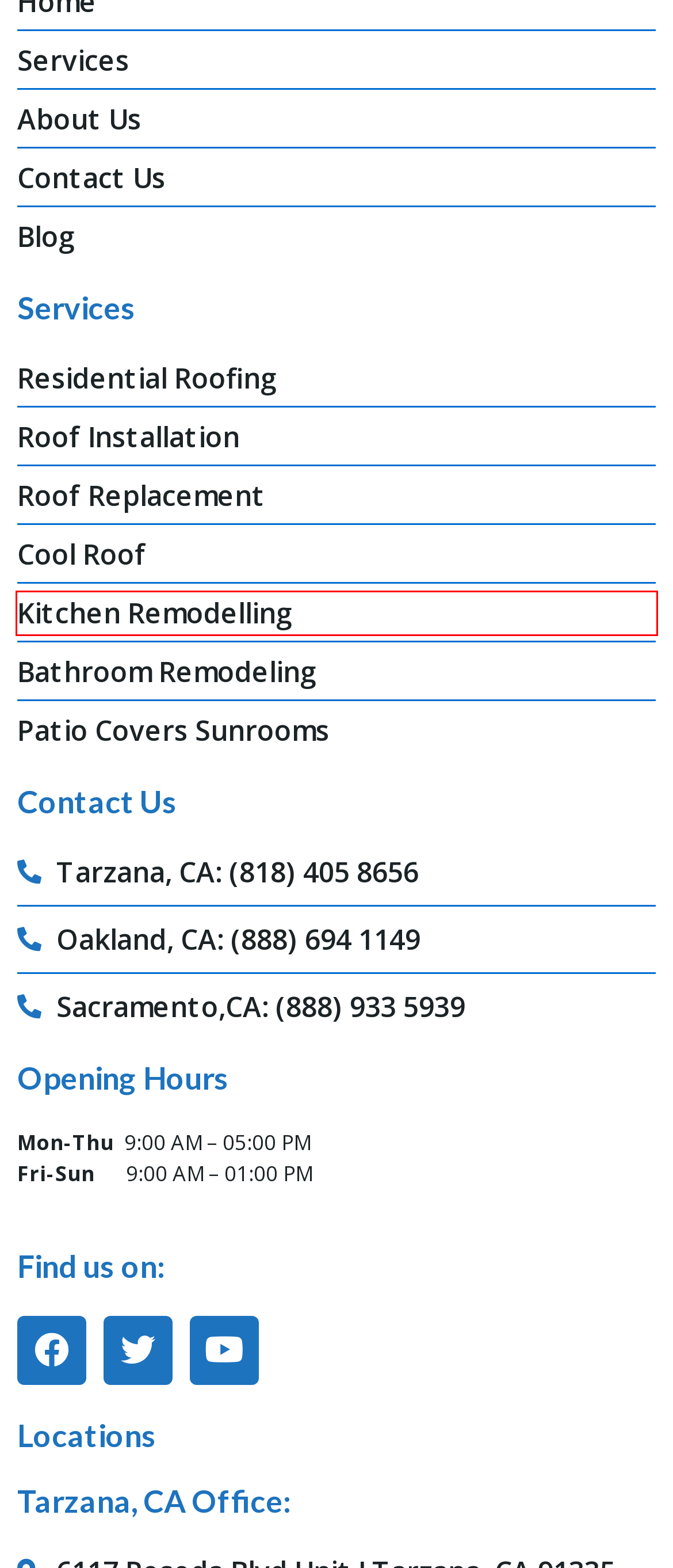You have a screenshot of a webpage, and a red bounding box highlights an element. Select the webpage description that best fits the new page after clicking the element within the bounding box. Options are:
A. About Us - Citywide Roofing and Remodeling
B. Bathroom Remodelling - Citywide Roofing and Remodeling
C. Patio Covers & Sunrooms - Citywide Roofing and Remodeling
D. Contact - Citywide Roofing and Remodeling
E. Cool Roof - Citywide Roofing and Remodeling
F. Roof Replacement - Citywide Roofing and Remodeling
G. Kitchen Remodelling - Citywide Roofing and Remodeling
H. Services - Citywide Roofing and Remodeling

G